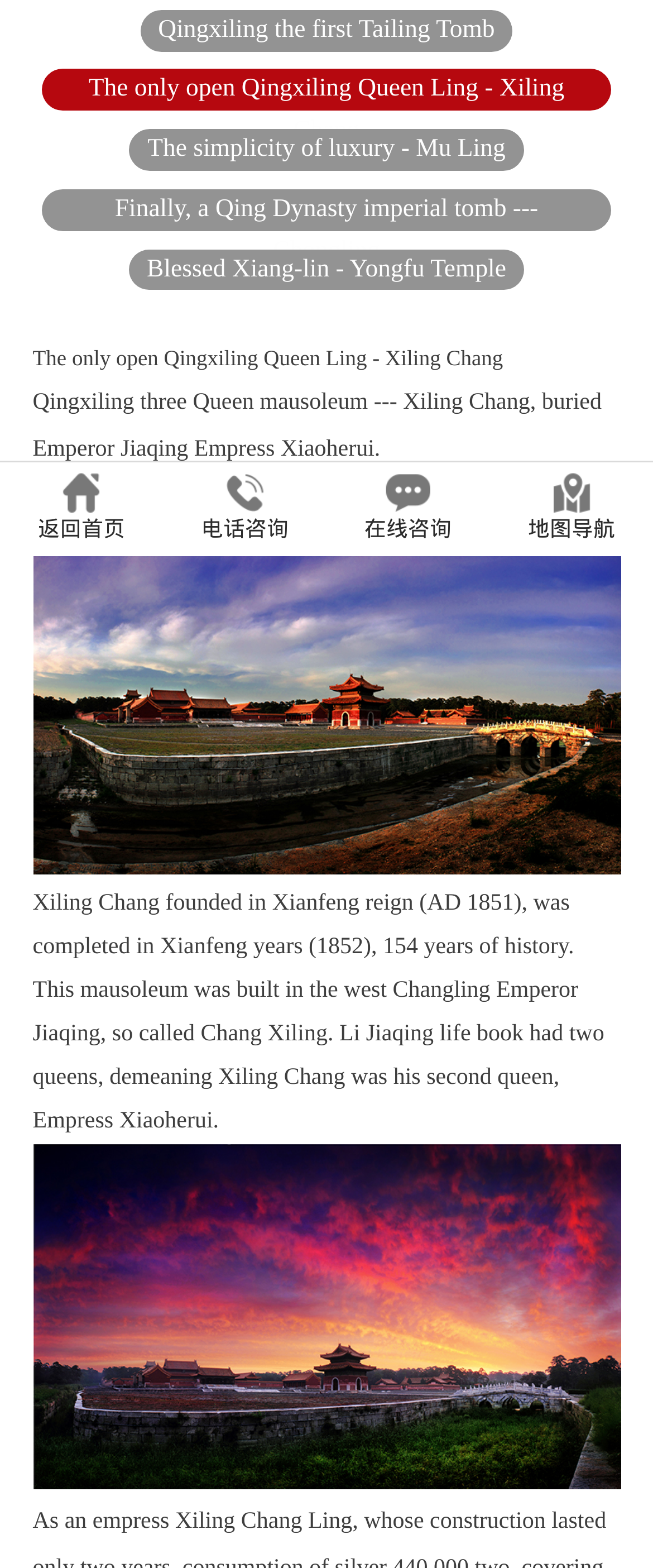Find and provide the bounding box coordinates for the UI element described with: "地图导航".

[0.808, 0.301, 0.942, 0.346]